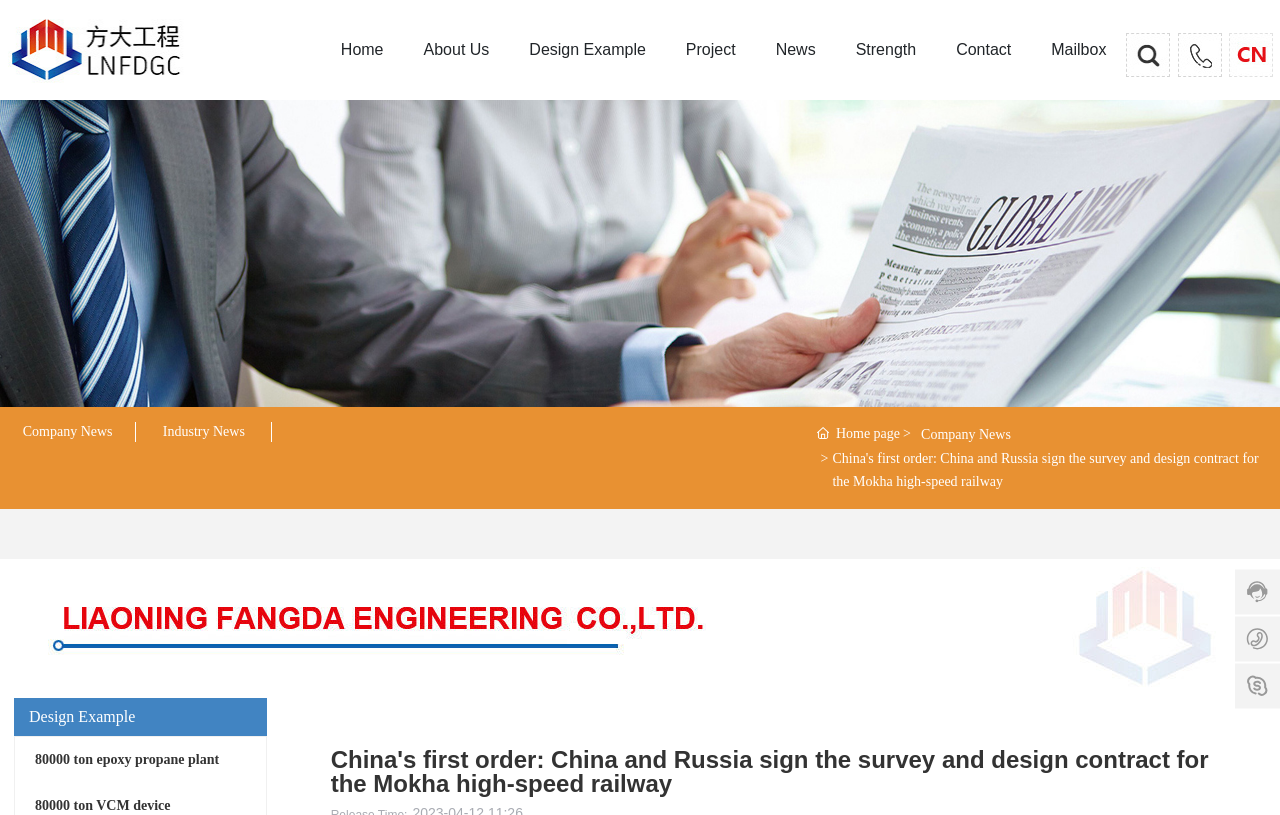What is the topic of the main article?
Please provide an in-depth and detailed response to the question.

The main article on the webpage has a heading 'China's first order: China and Russia sign the survey and design contract for the Mokha high-speed railway', which indicates that the topic of the main article is related to the Mokha high-speed railway project.